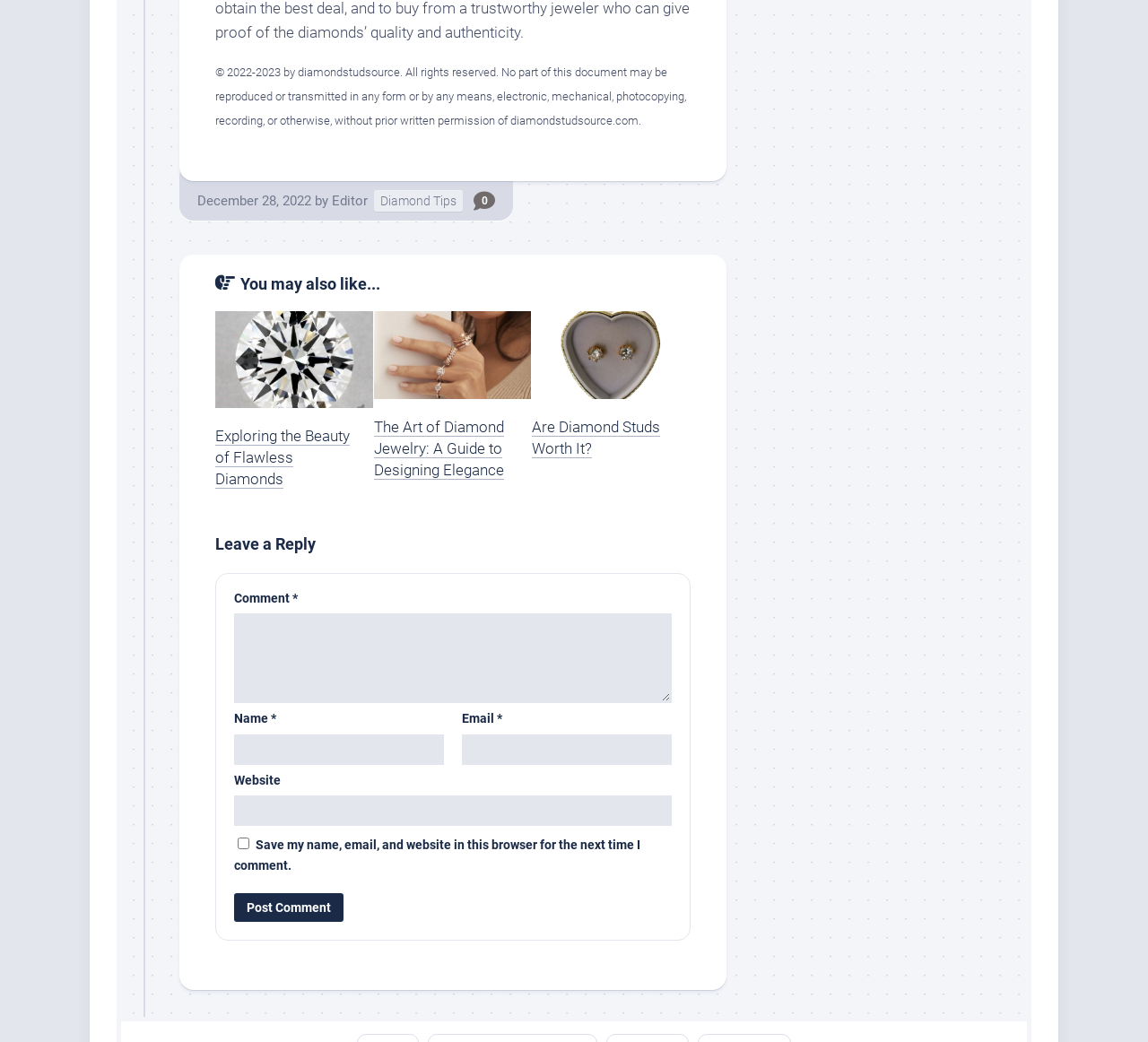Examine the image and give a thorough answer to the following question:
What is the function of the 'Post Comment' button?

The 'Post Comment' button is located at the bottom of the comment form and is used to submit the user's comment after filling in the required fields.